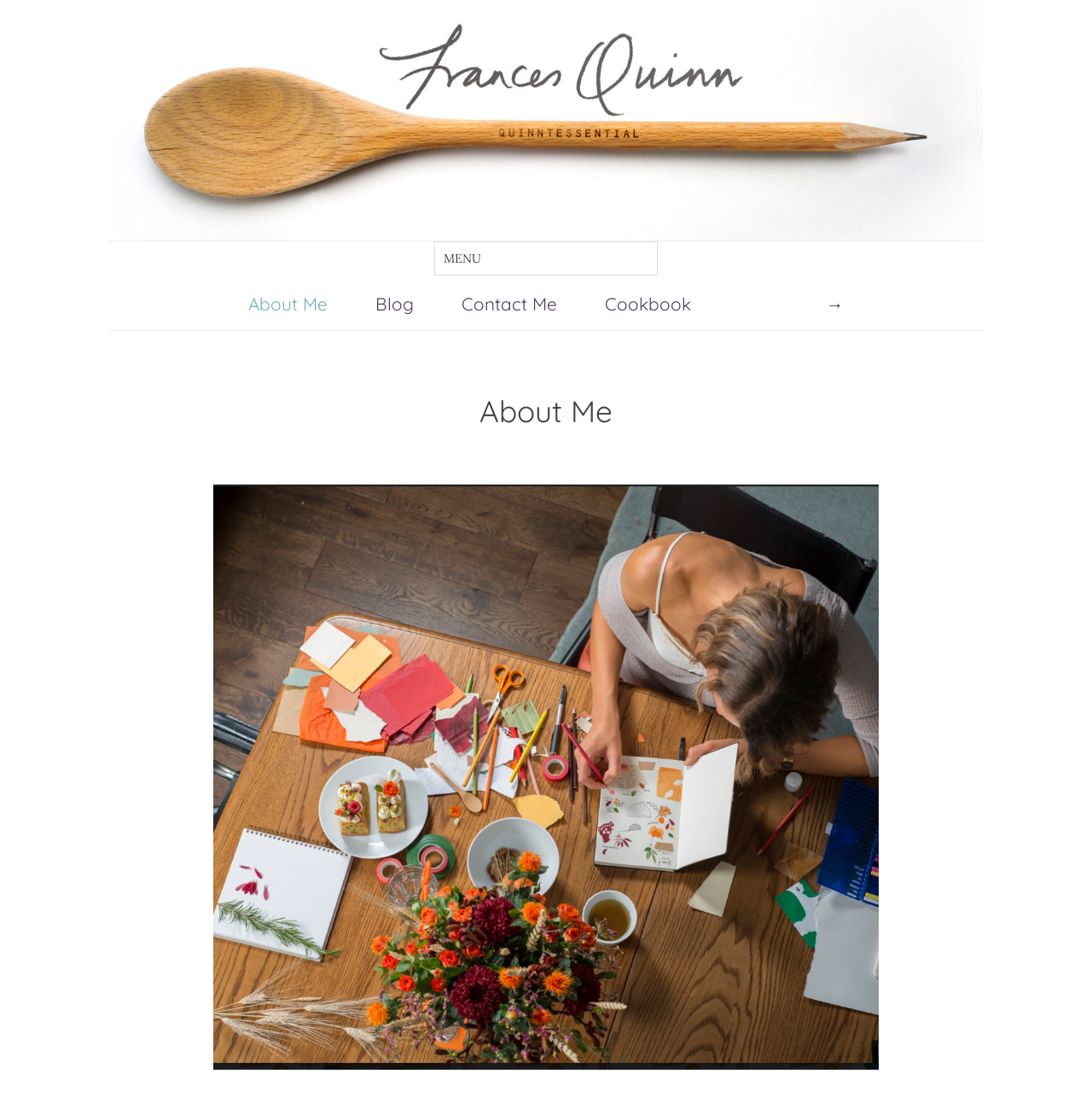Is there an image below the navigation menu?
Provide a well-explained and detailed answer to the question.

Yes, there is an image below the navigation menu, which is indicated by the image element 'fran' with a bounding box coordinate that is below the navigation menu links.